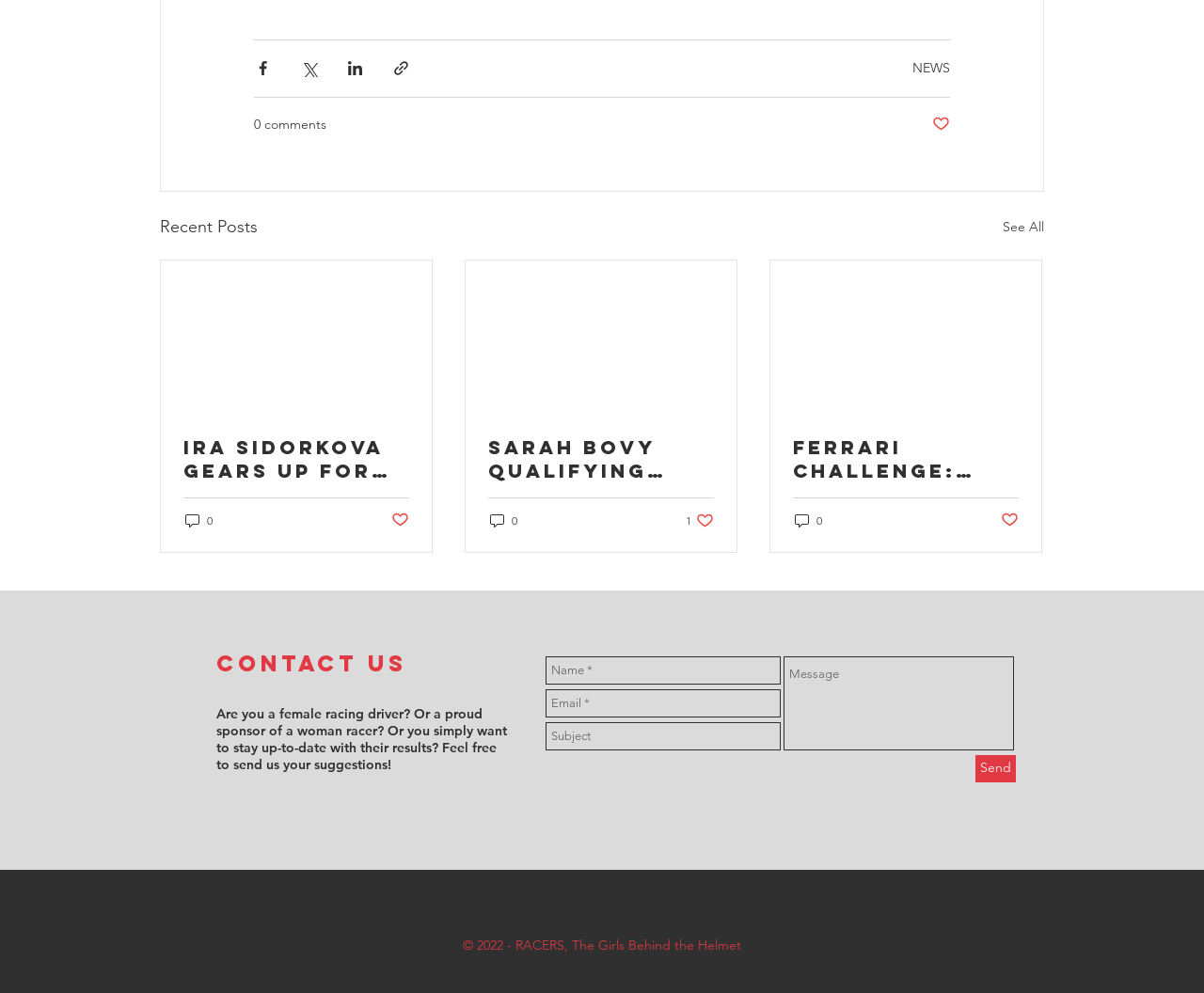Determine the bounding box coordinates of the target area to click to execute the following instruction: "Follow on Twitter."

[0.484, 0.885, 0.512, 0.918]